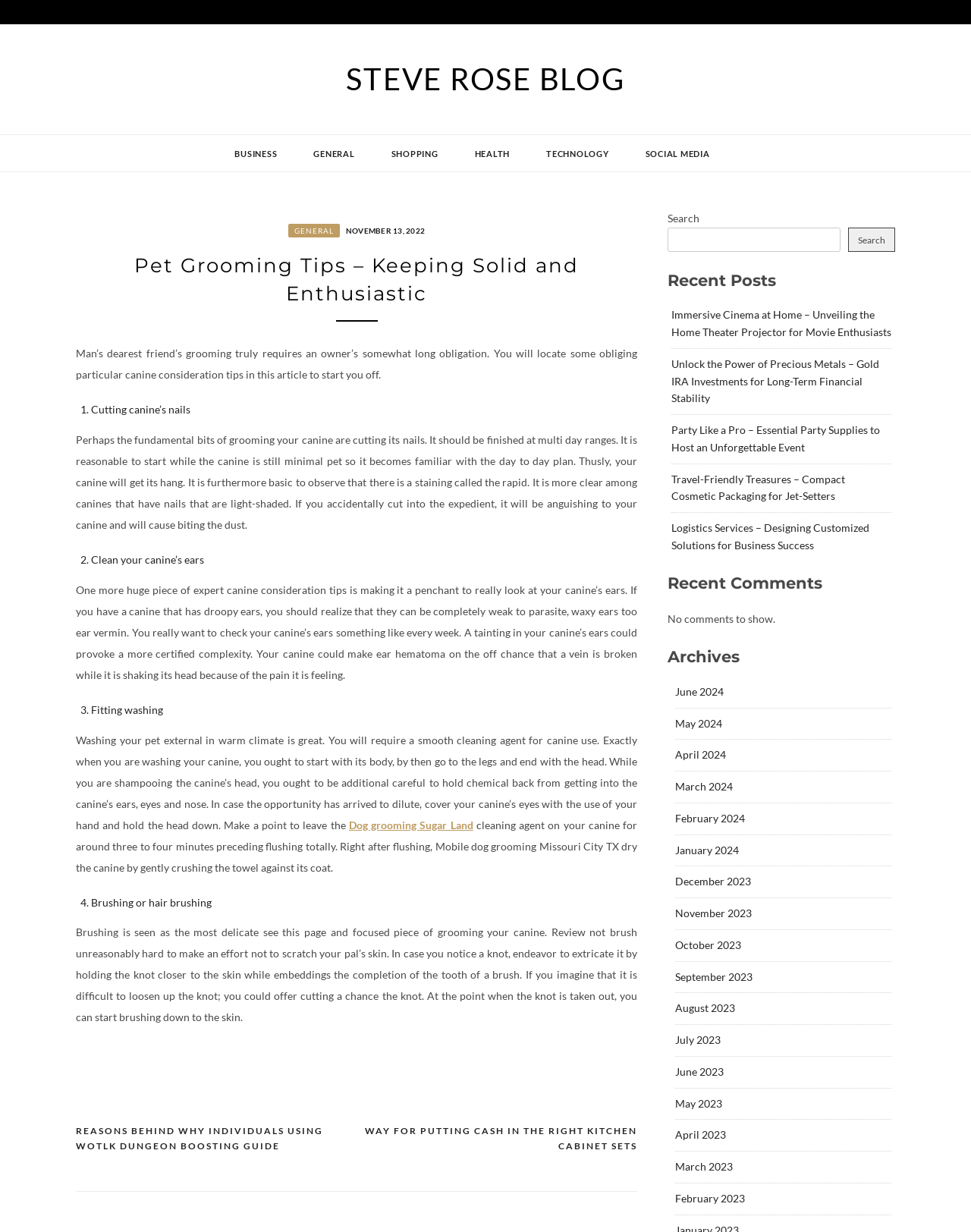Respond to the following query with just one word or a short phrase: 
What is the last month listed in the archives?

February 2023